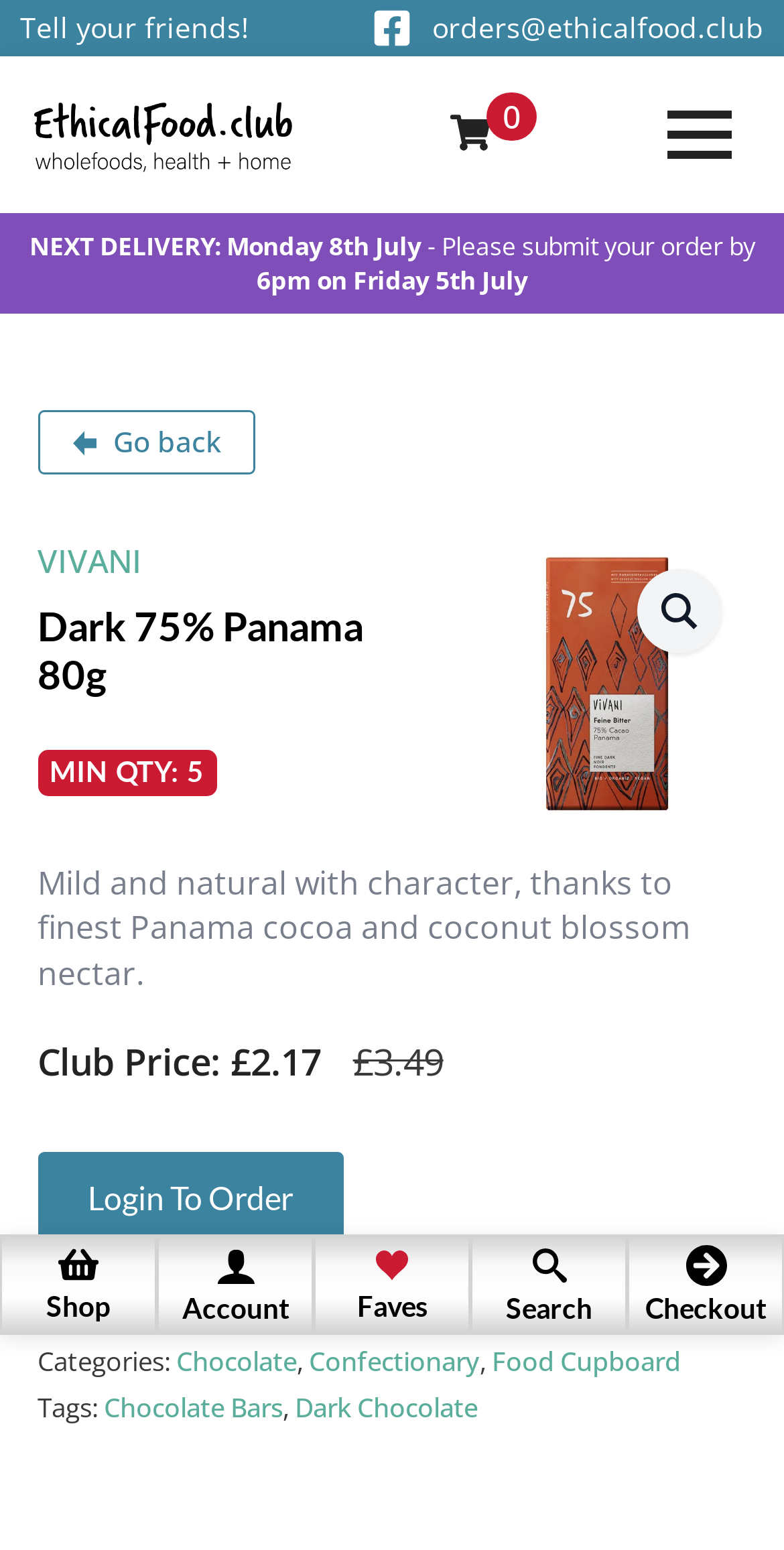Identify the bounding box coordinates of the section to be clicked to complete the task described by the following instruction: "Read about 3 of the very best FTSE 100 and FTSE 250 shares". The coordinates should be four float numbers between 0 and 1, formatted as [left, top, right, bottom].

None